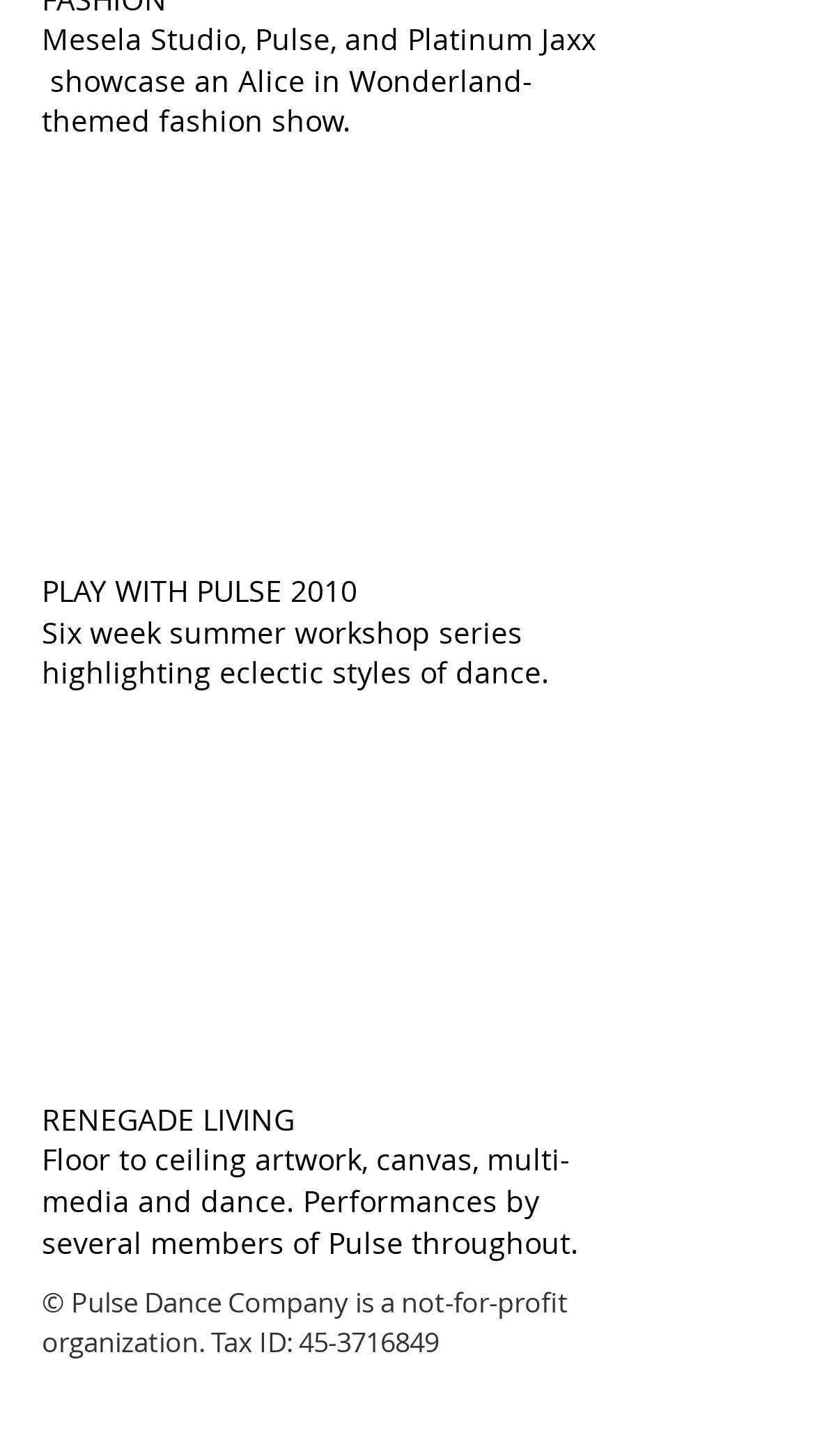Refer to the image and answer the question with as much detail as possible: What is the tax ID of Pulse Dance Company?

The tax ID of Pulse Dance Company is mentioned in the link element, which says '45-3716849' and is located below the copyright information.